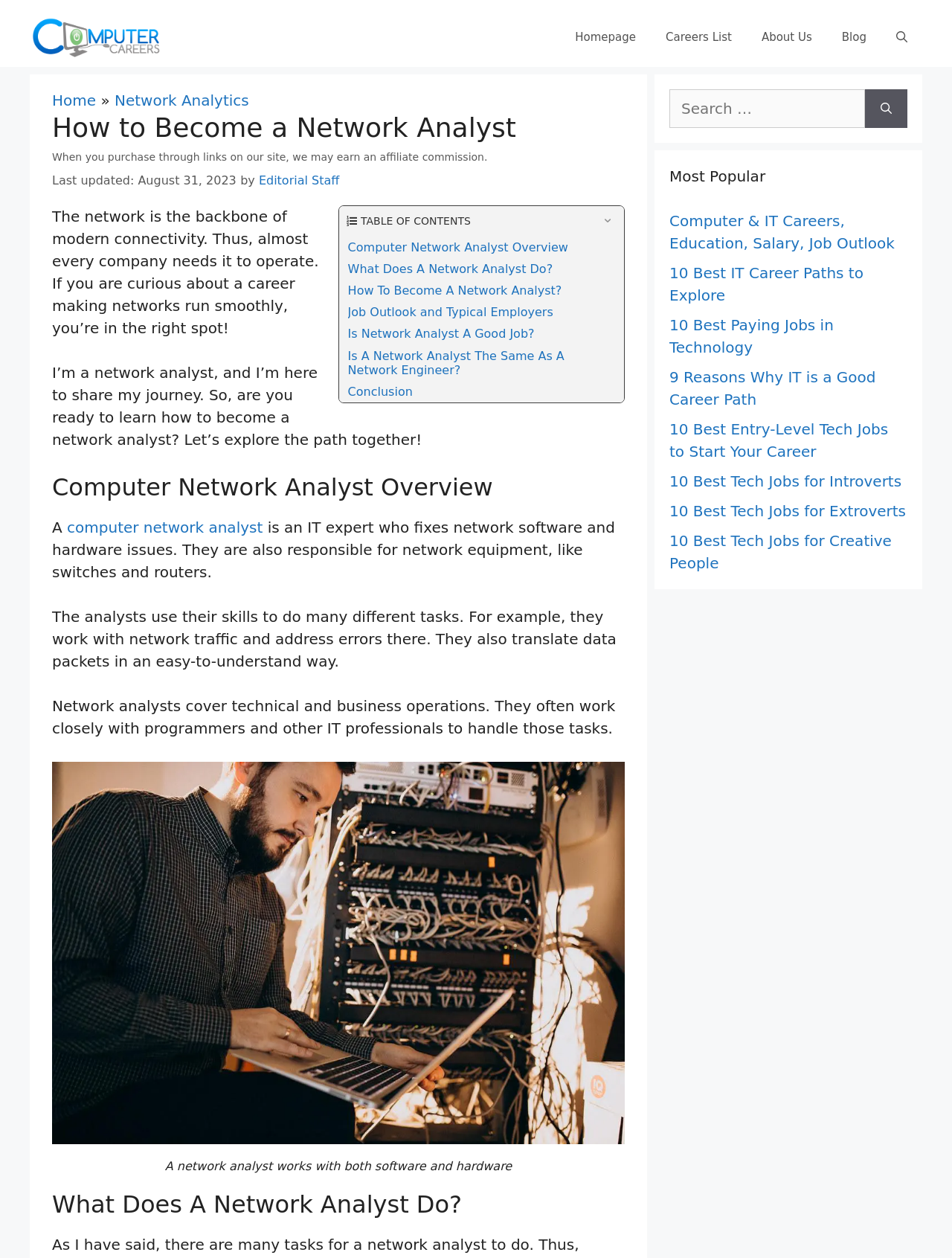Using the image as a reference, answer the following question in as much detail as possible:
What is the last updated date of the article?

I found the last updated date of the article in the time element, which is 'Last updated: August 31, 2023'.